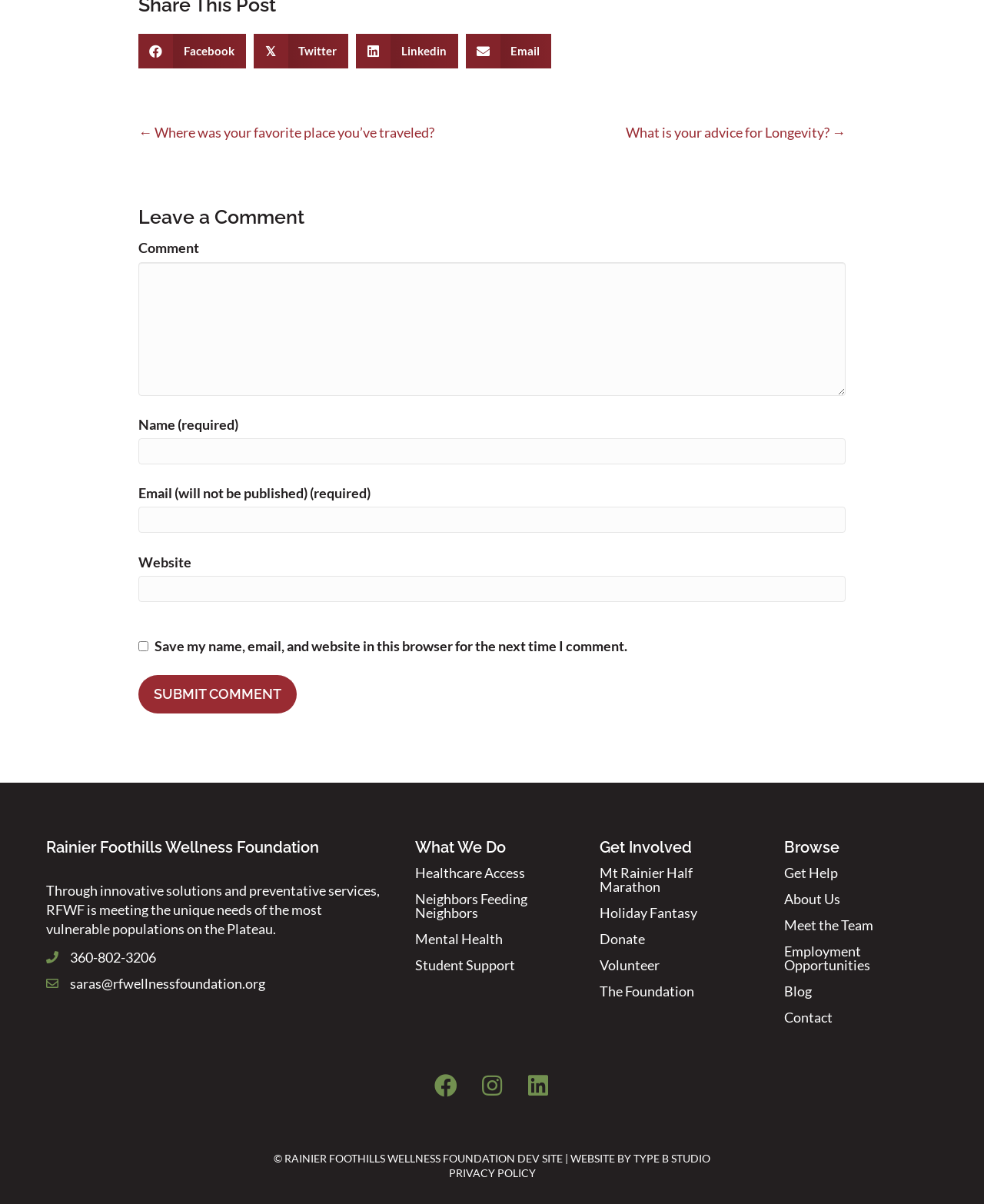Give a one-word or one-phrase response to the question: 
What is the email address provided on the webpage?

saras@rfwellnessfoundation.org